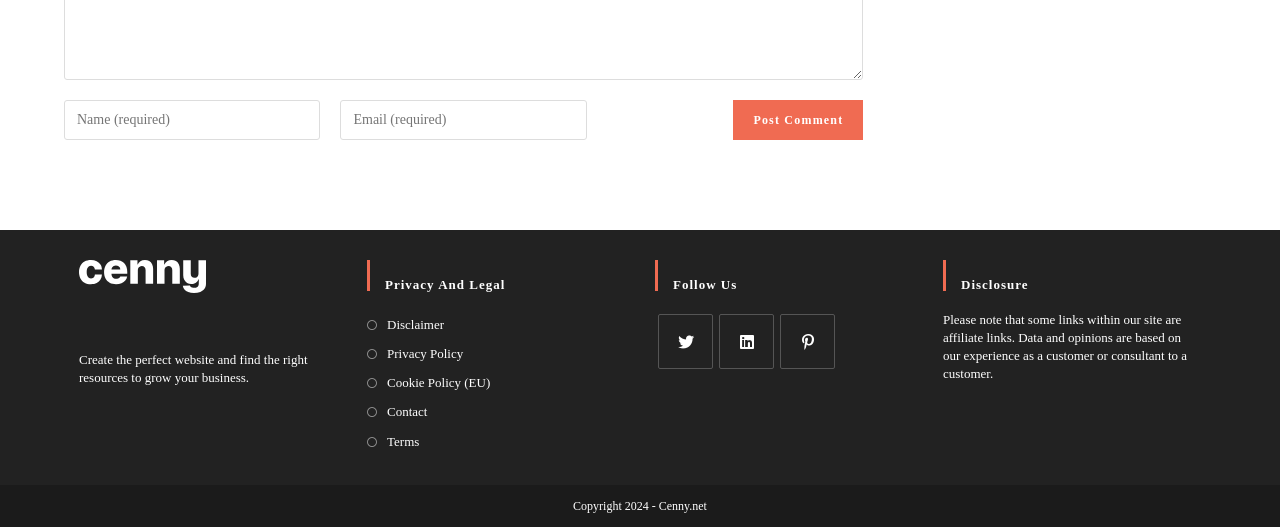Can you determine the bounding box coordinates of the area that needs to be clicked to fulfill the following instruction: "click on Basic Zapper - Copper Discs"?

None